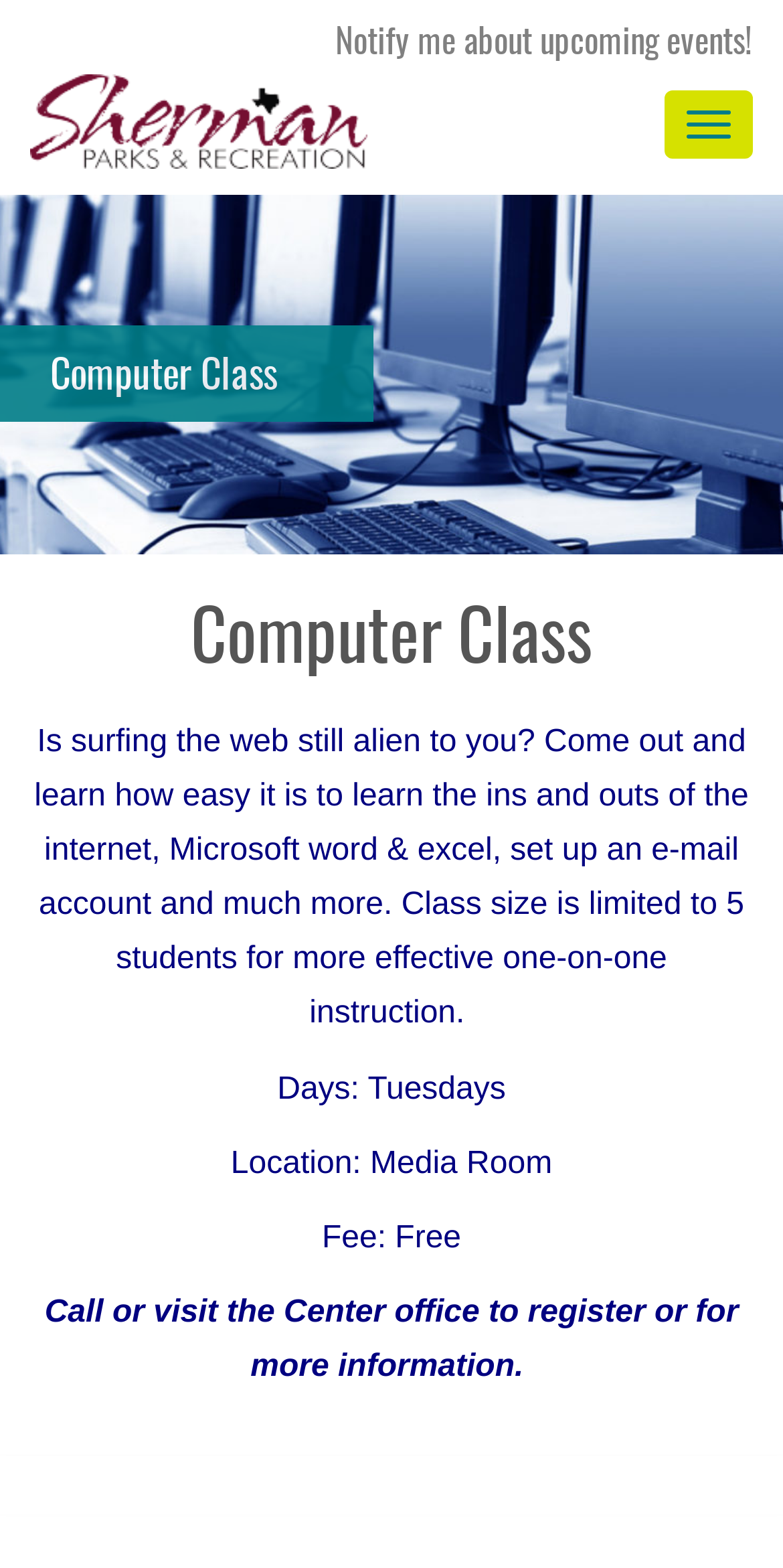Where is the computer class located?
Based on the screenshot, give a detailed explanation to answer the question.

According to the webpage, the location of the computer class is specified as 'Media Room', which is likely a room within the Sherman Parks & Rec center.